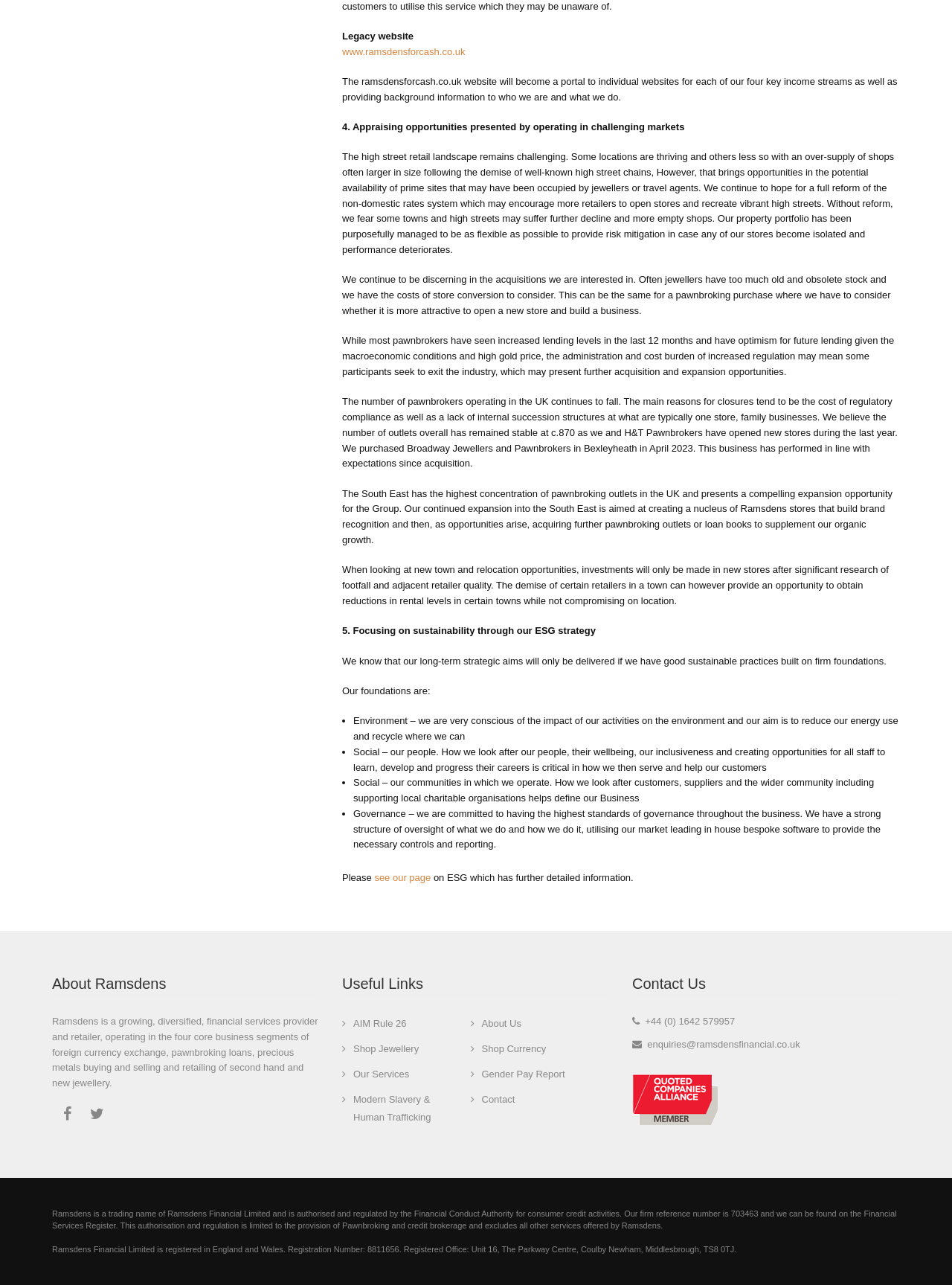Determine the bounding box coordinates for the area you should click to complete the following instruction: "visit the legacy website".

[0.359, 0.036, 0.489, 0.044]